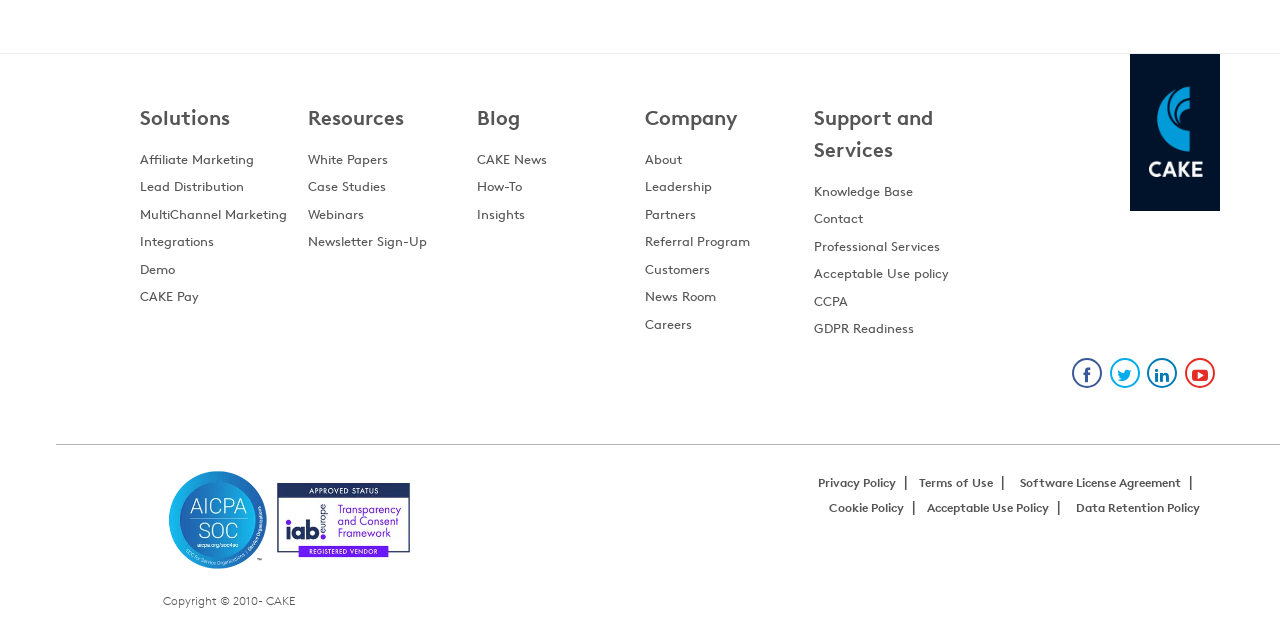Pinpoint the bounding box coordinates for the area that should be clicked to perform the following instruction: "View the knowledge base".

[0.636, 0.283, 0.713, 0.314]